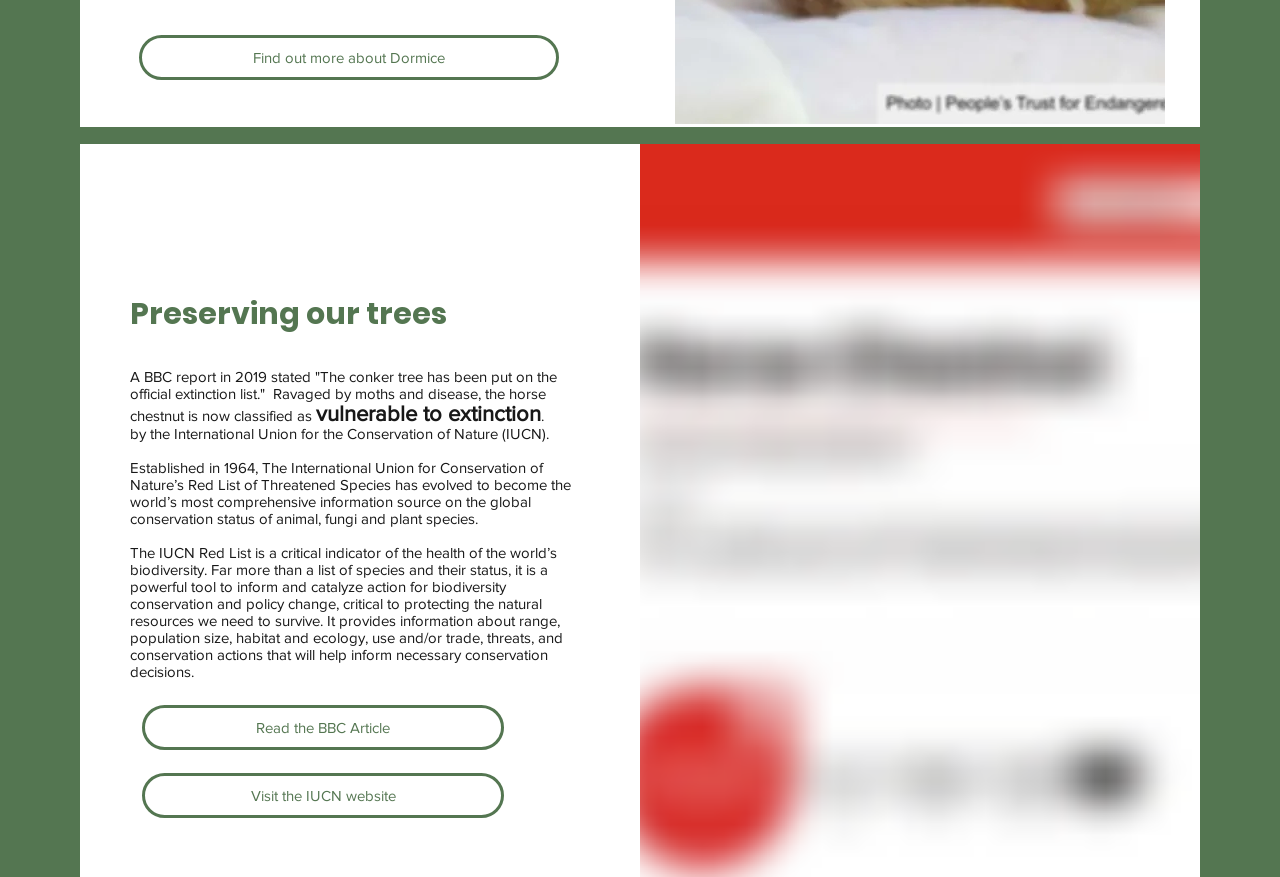Provide a one-word or short-phrase response to the question:
What is the purpose of the IUCN Red List?

inform and catalyze action for biodiversity conservation